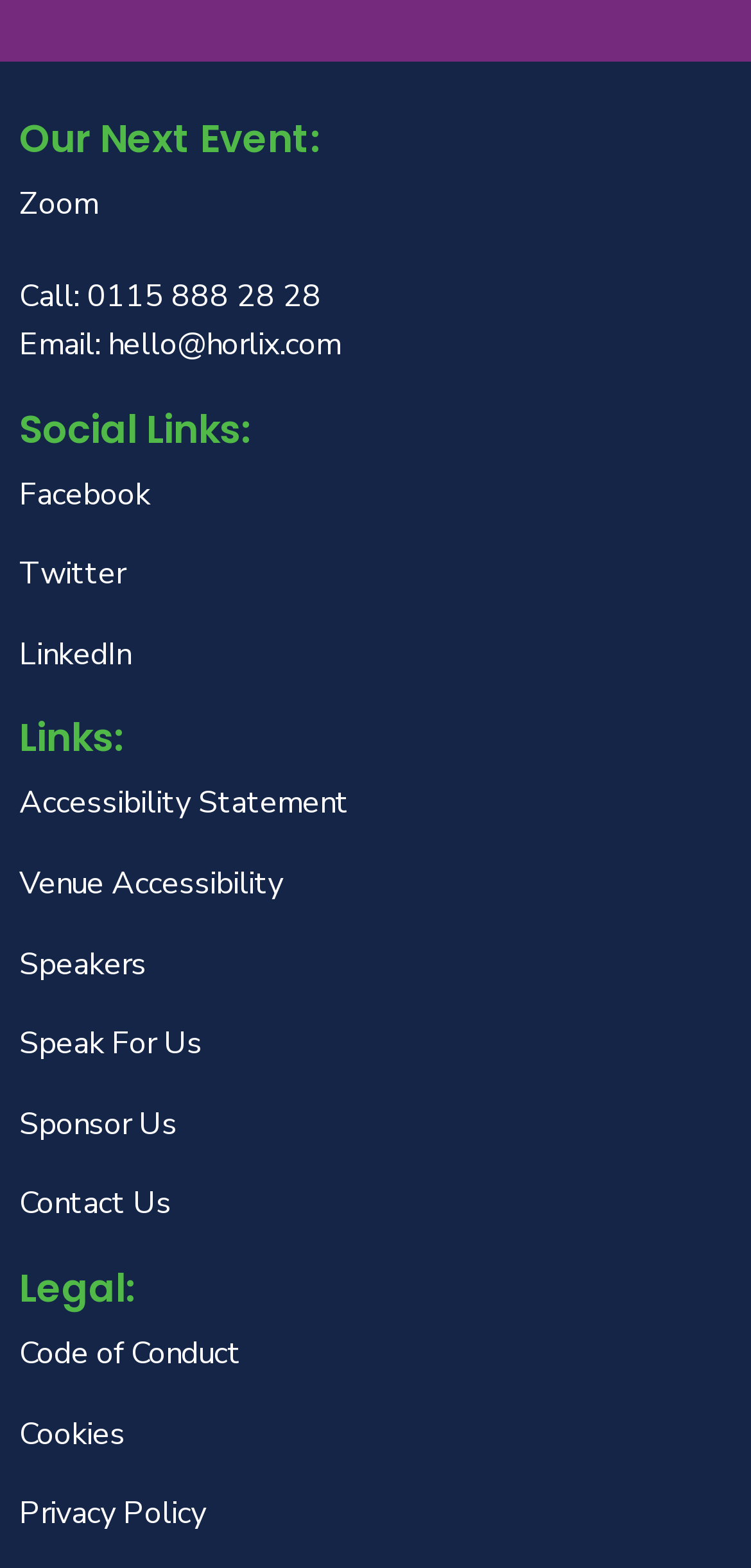How can I contact the event organizers?
Using the image as a reference, answer the question with a short word or phrase.

Call or email